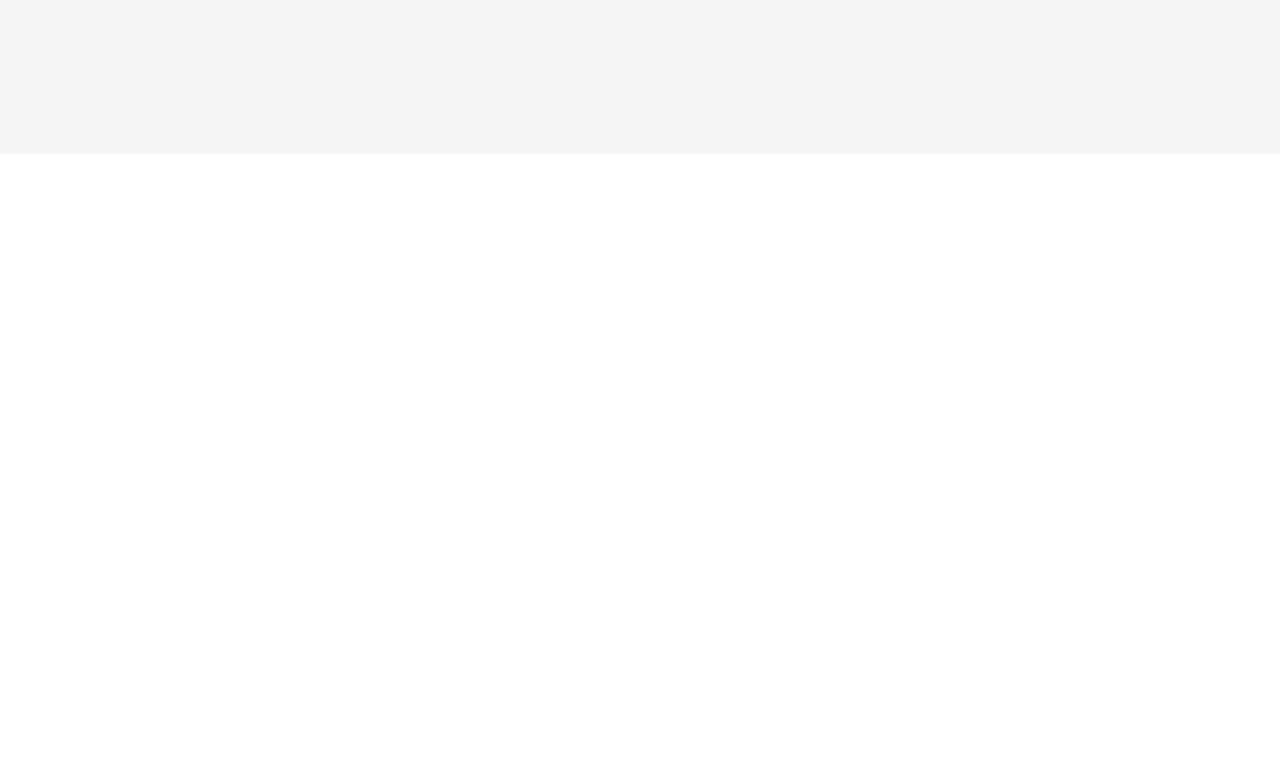How many navigation sections are there?
Answer the question with as much detail as you can, using the image as a reference.

There are three navigation sections: 'Destinations', 'Travel Tips', and 'Activities', each with its own set of links.